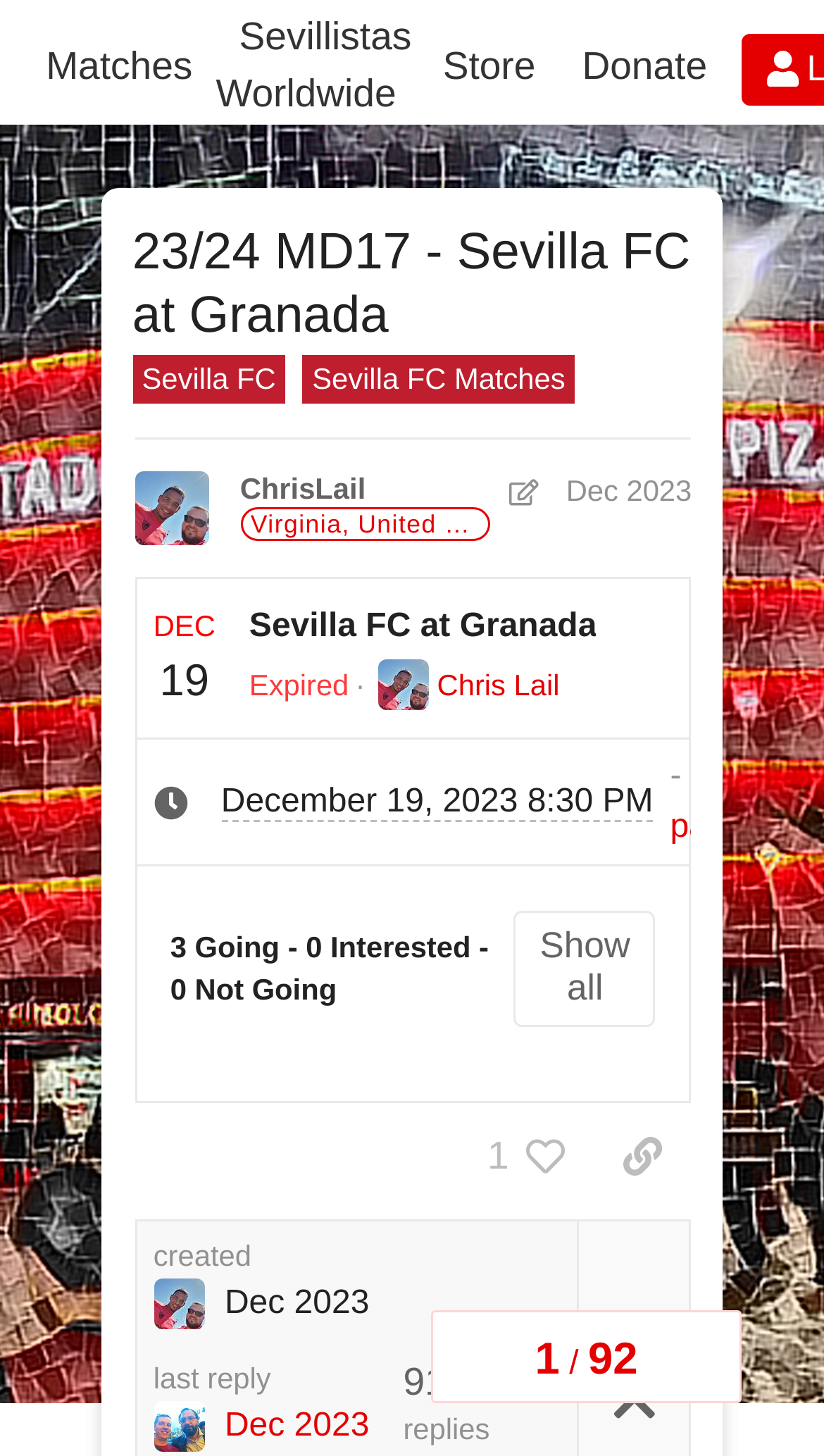Identify the bounding box coordinates of the clickable region necessary to fulfill the following instruction: "Click the Toggle menu button". The bounding box coordinates should be four float numbers between 0 and 1, i.e., [left, top, right, bottom].

None